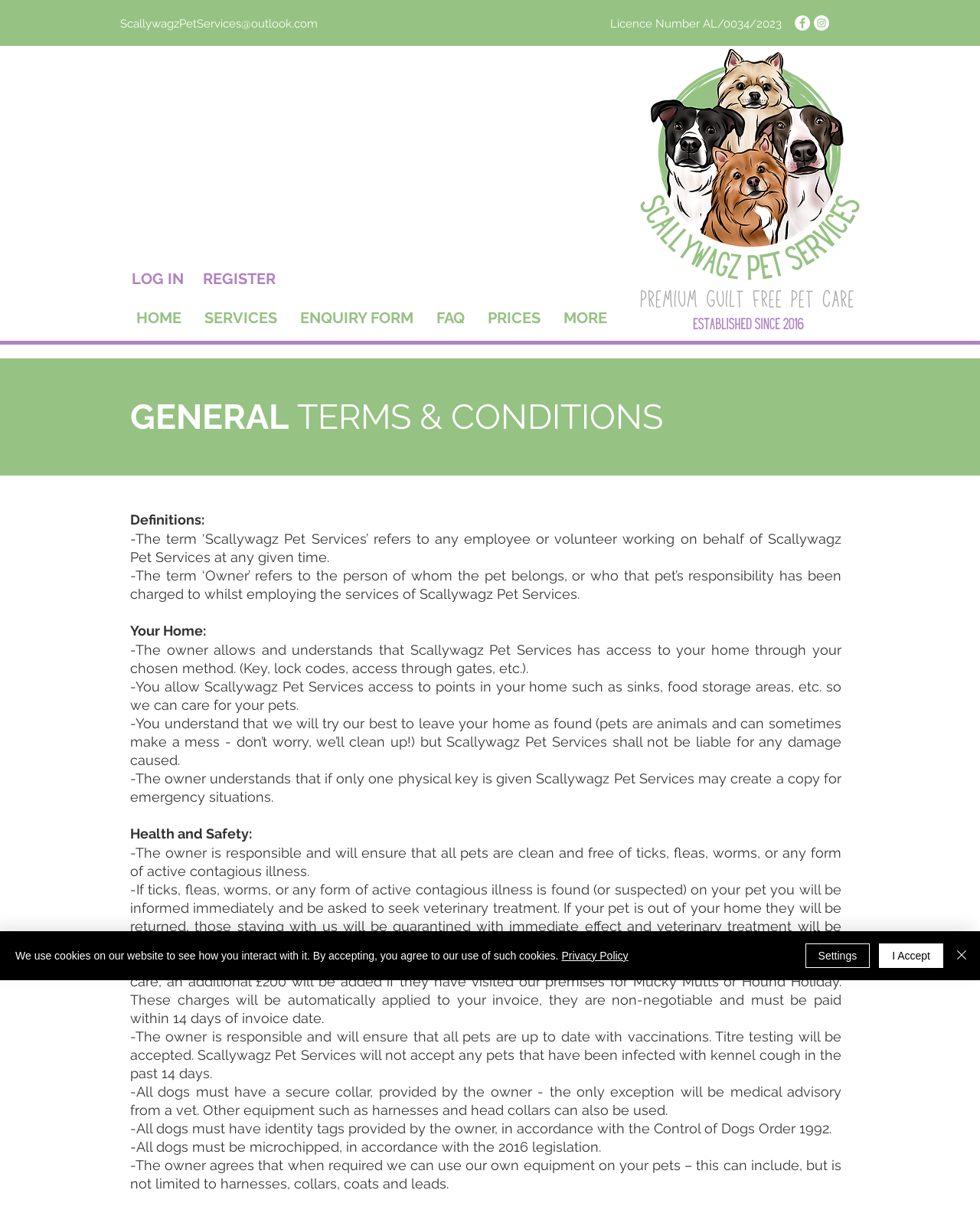With reference to the image, please provide a detailed answer to the following question: What is the condition for Scallywagz Pet Services to accept pets?

I found the condition by reading the 'Health and Safety' section, which states that 'The owner is responsible and will ensure that all pets are up to date with vaccinations. Titre testing will be accepted.'.